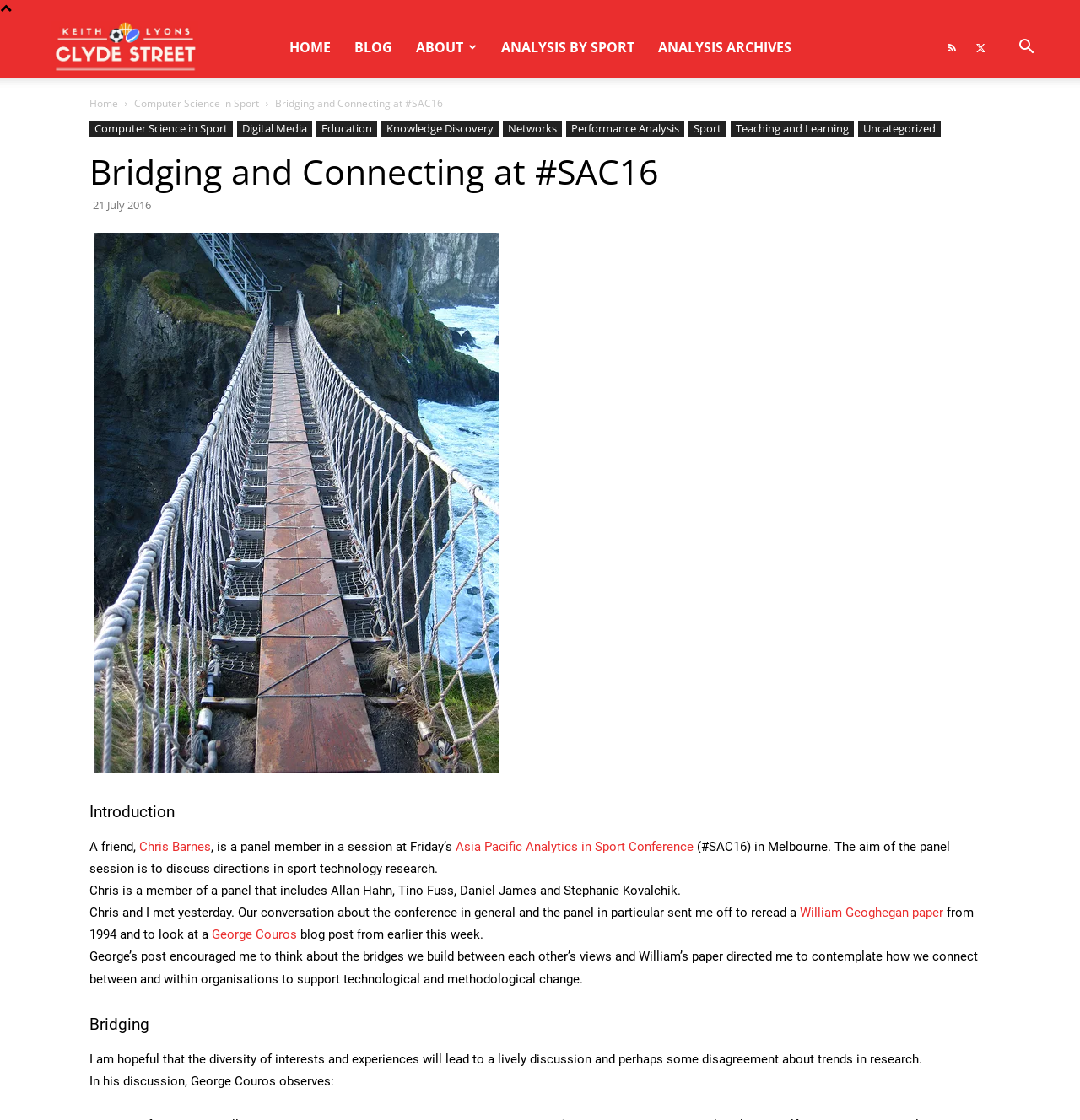Answer the following inquiry with a single word or phrase:
What is the topic of the panel session at the conference?

Directions in sport technology research